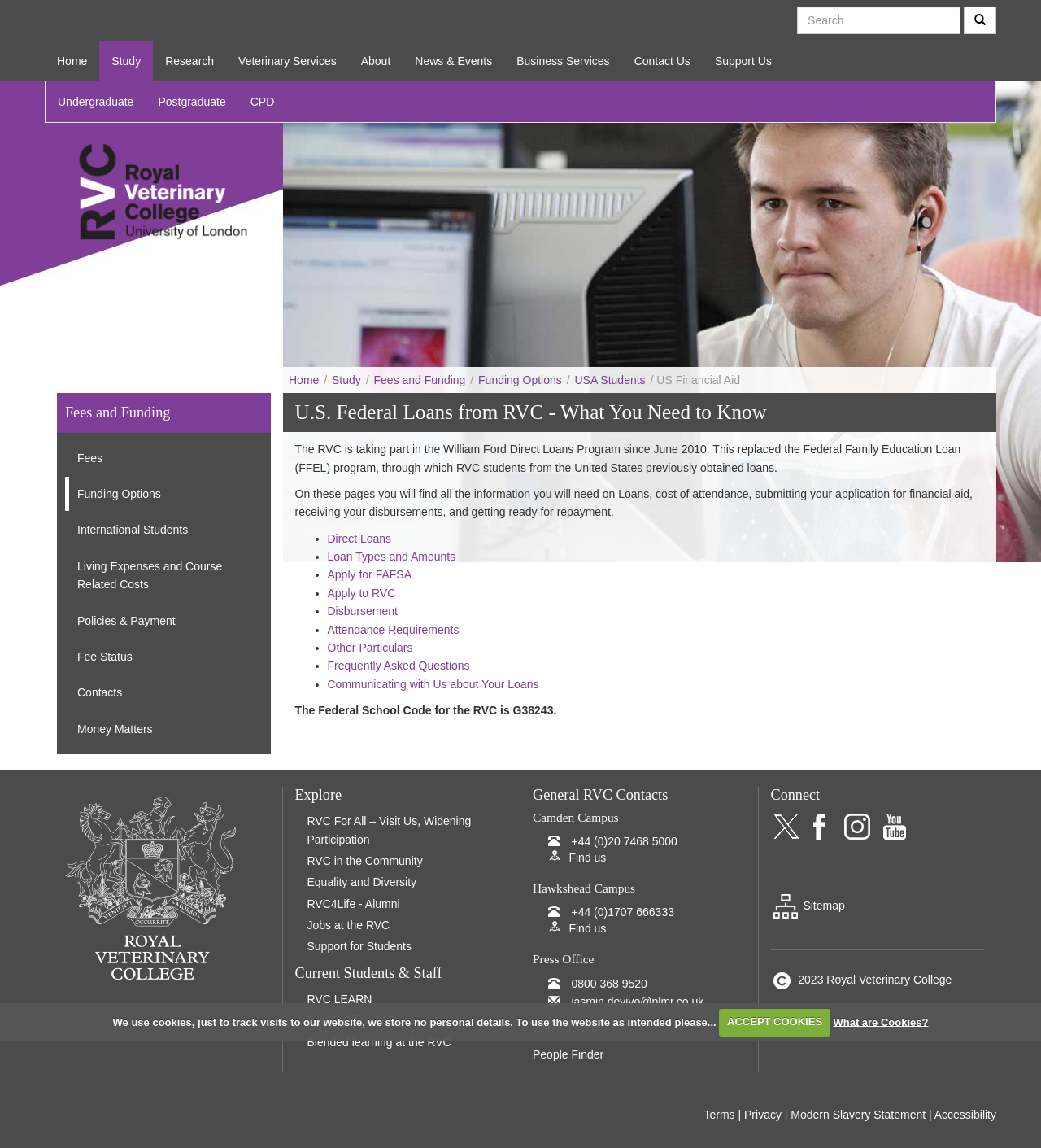Please locate the bounding box coordinates of the element that needs to be clicked to achieve the following instruction: "explore fees and funding". The coordinates should be four float numbers between 0 and 1, i.e., [left, top, right, bottom].

[0.055, 0.343, 0.26, 0.377]